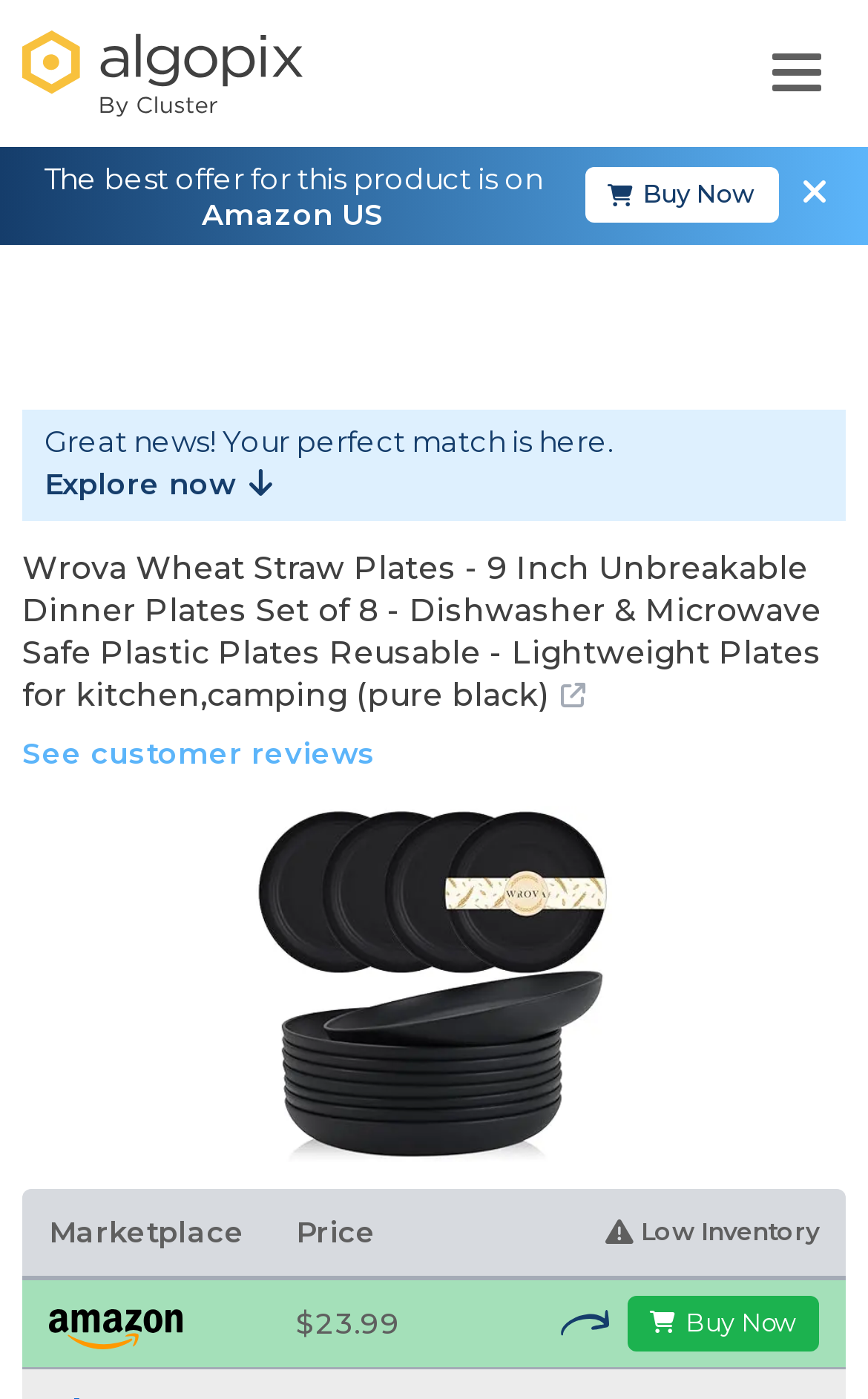What is the product name?
Provide a thorough and detailed answer to the question.

I found the product name by looking at the heading element that contains the text 'Wrova Wheat Straw Plates - 9 Inch Unbreakable Dinner Plates Set of 8 - Dishwasher & Microwave Safe Plastic Plates Reusable - Lightweight Plates for kitchen,camping (pure black)'.